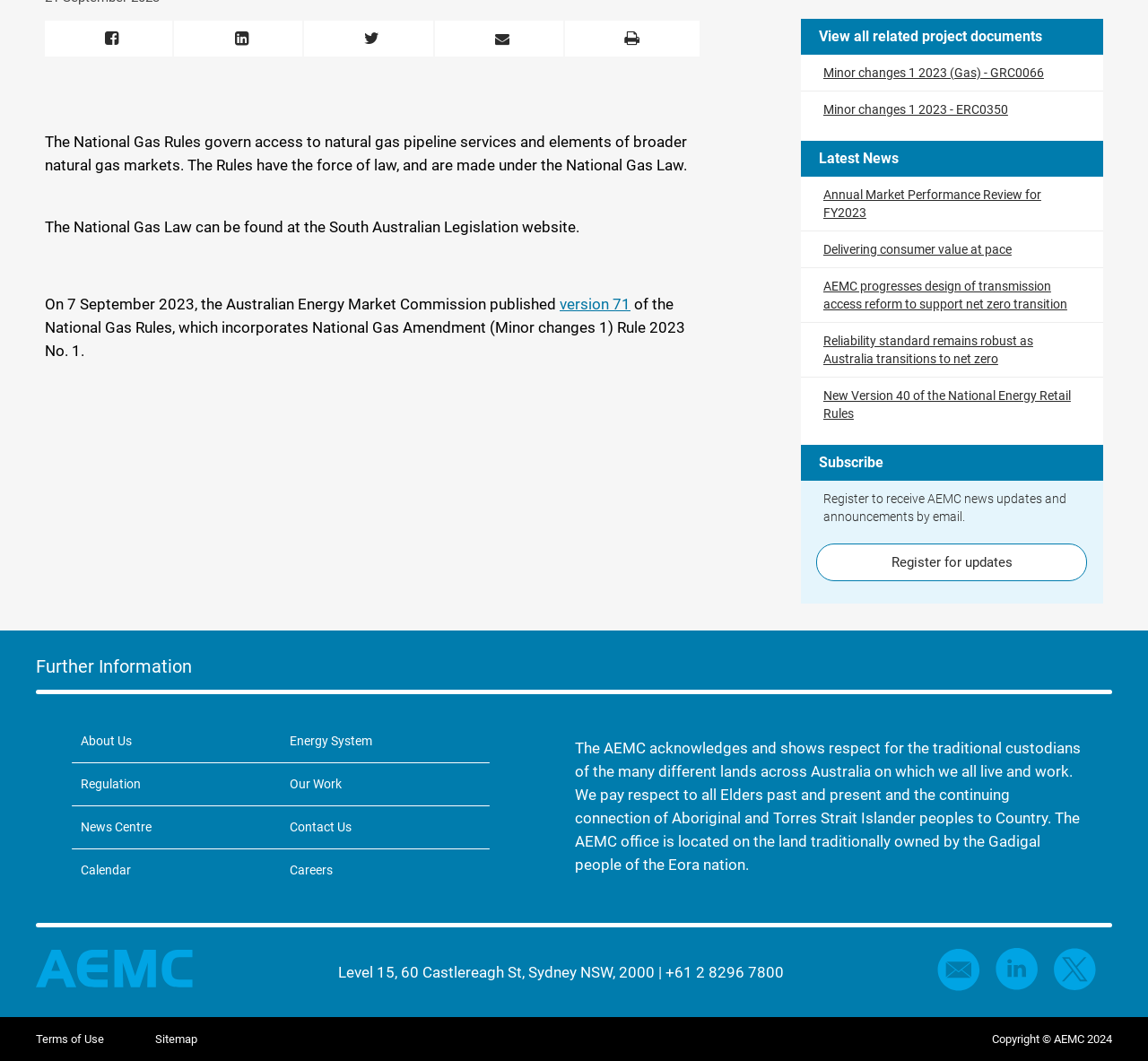Give the bounding box coordinates for the element described by: "Energy System".

[0.245, 0.679, 0.427, 0.719]